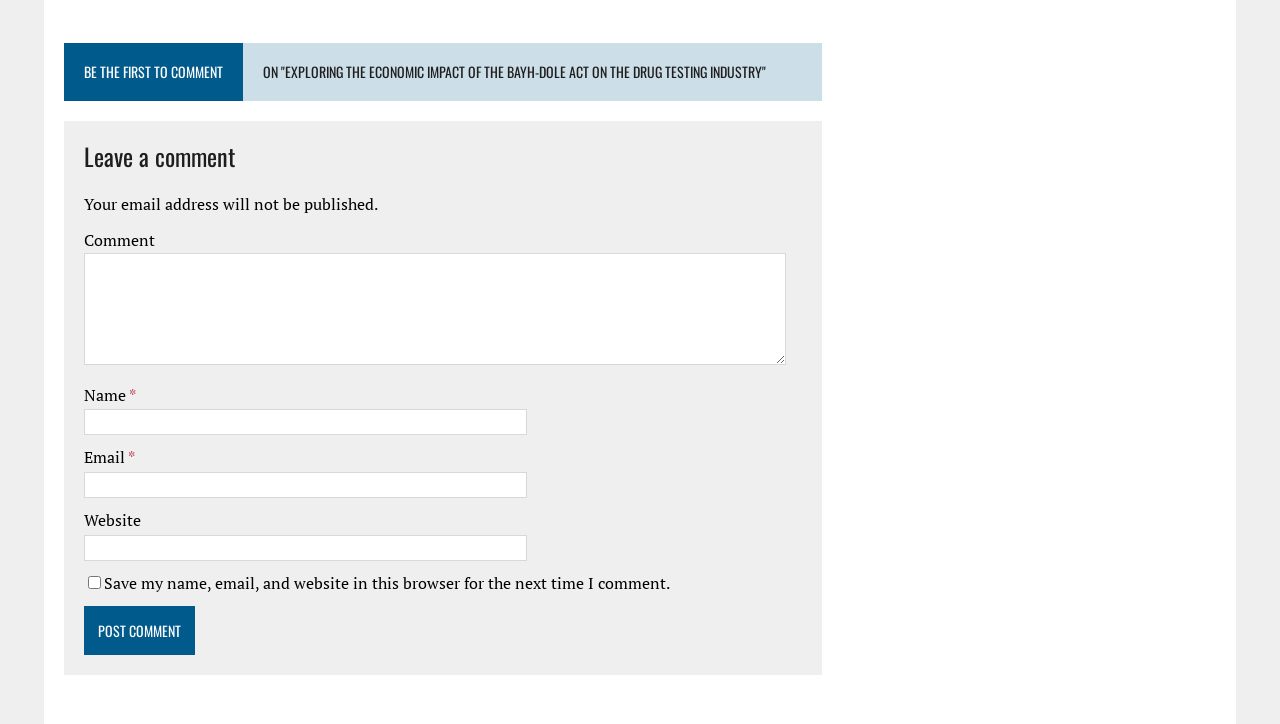Is the 'Website' field required to post a comment?
Please provide a single word or phrase as your answer based on the image.

No